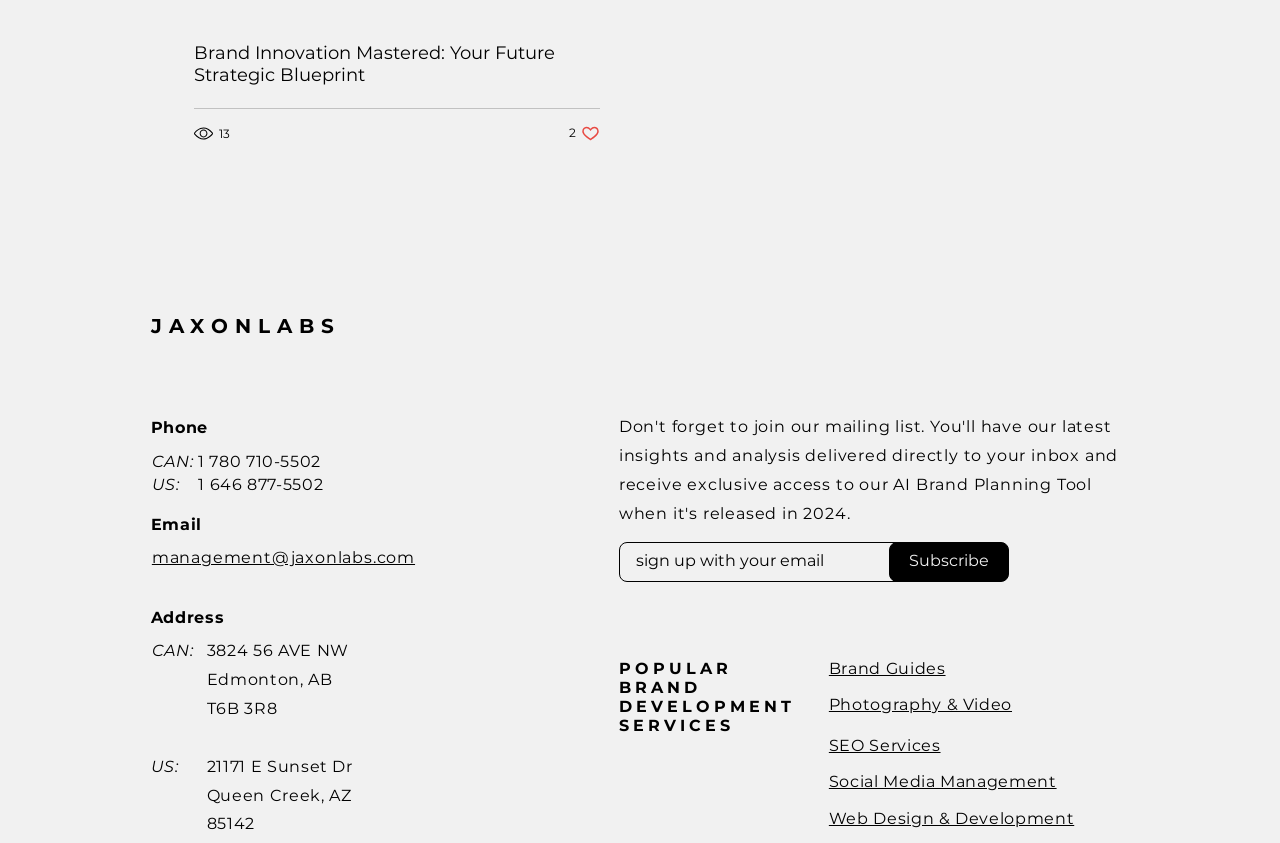What is the company name?
Look at the screenshot and respond with a single word or phrase.

JAXONLABS